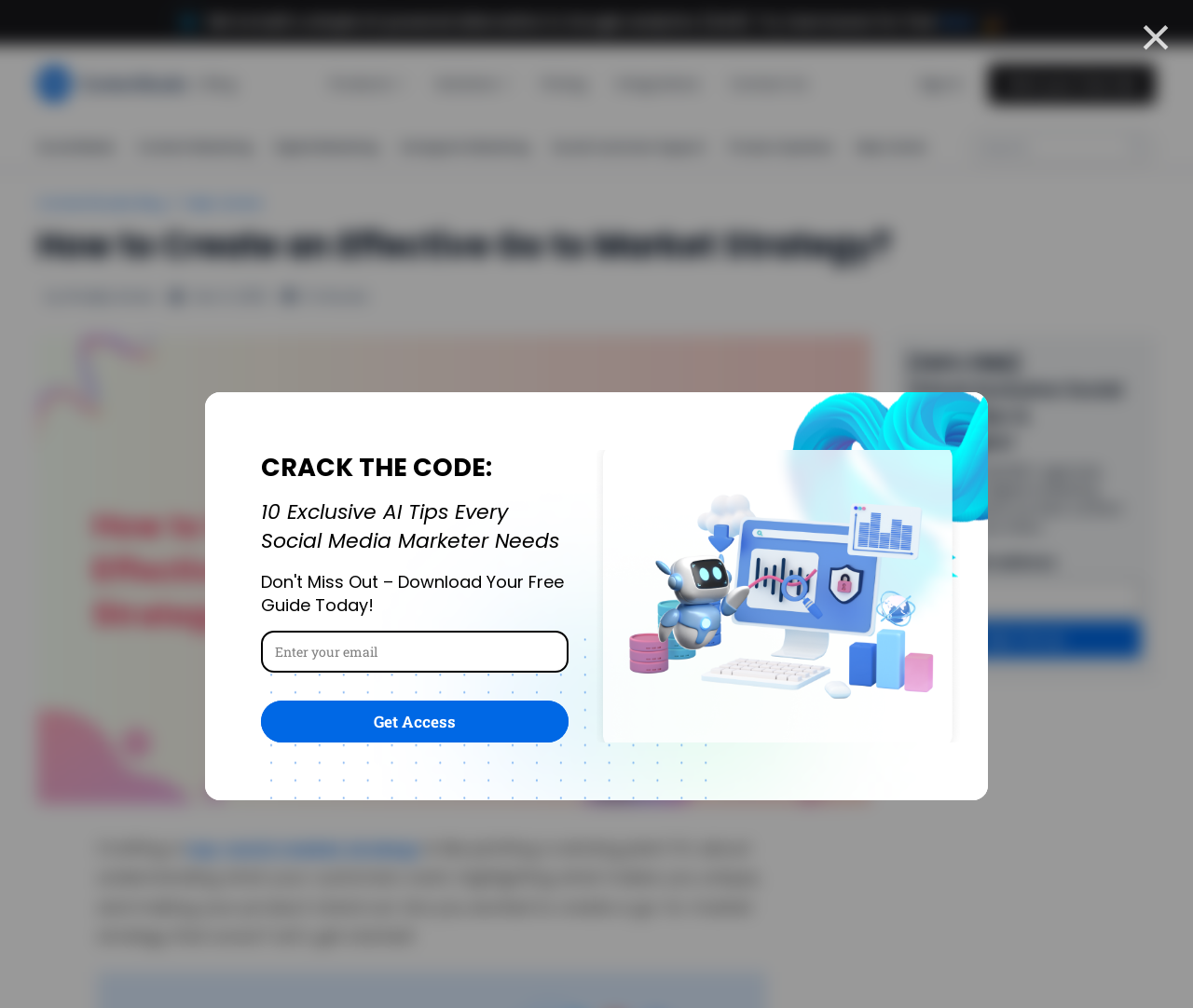Please identify the bounding box coordinates of the element that needs to be clicked to execute the following command: "Start your free trial". Provide the bounding box using four float numbers between 0 and 1, formatted as [left, top, right, bottom].

[0.828, 0.063, 0.969, 0.104]